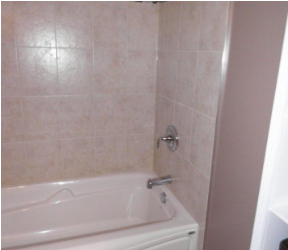Describe the image with as much detail as possible.

The image showcases a recently renovated bathroom space featuring a white acrylic bathtub complemented by light beige wall tiles. The bathtub is positioned against the tiled wall, which extends up to the shower faucet and handle, creating a clean and modern look. This aesthetic harmonizes with the overall renovation project at Explorer Lane, Orleans, aimed at enhancing functionality and visual appeal. The serene color palette and efficient layout highlight the commitment to quality and design, characteristic of the bathroom renovation services offered by Renosgroup. This project reflects their expertise in creating beautiful and efficient bathroom environments, executed in a timely manner to meet client expectations.